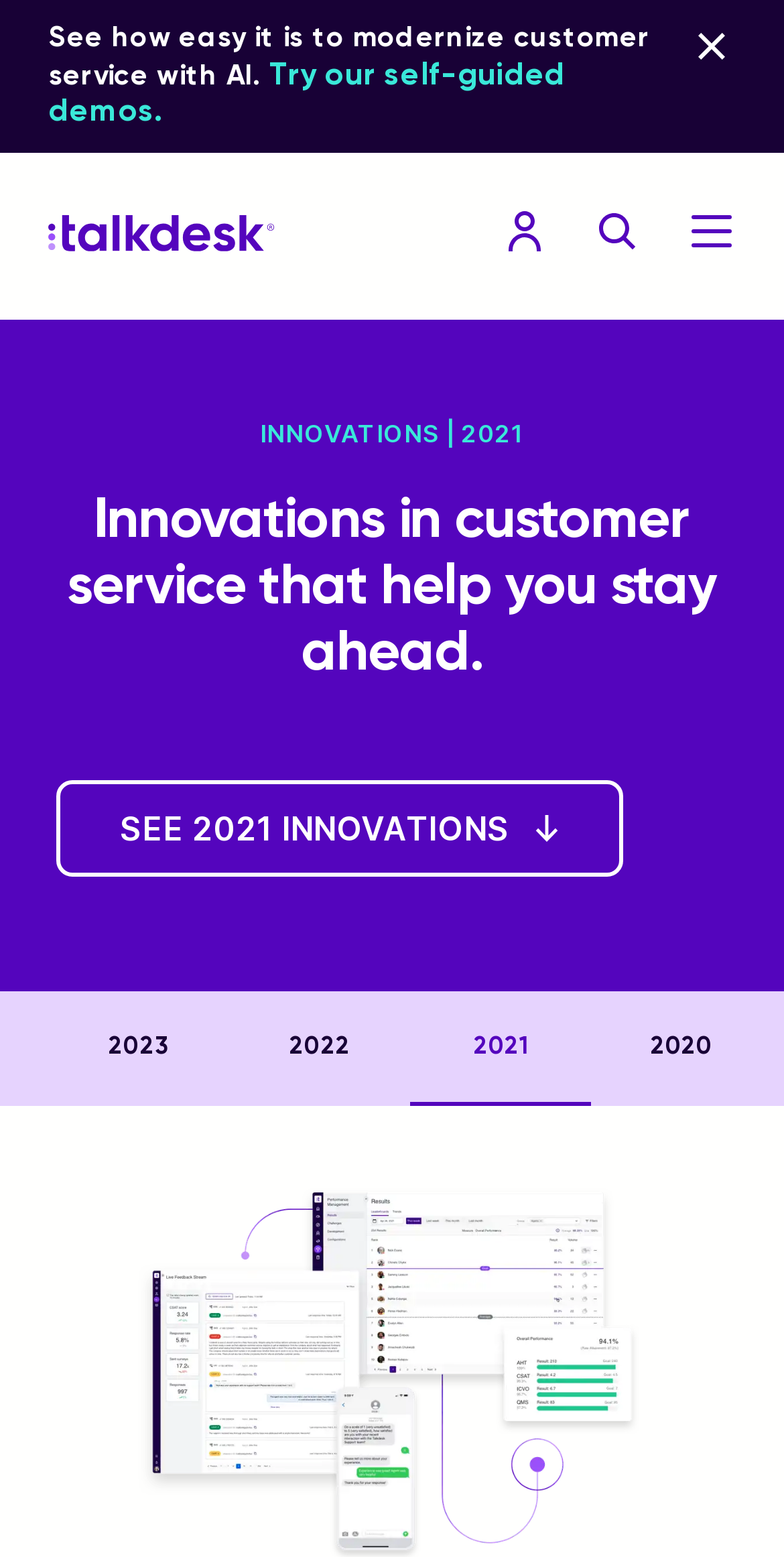Find the bounding box coordinates of the element's region that should be clicked in order to follow the given instruction: "Close the eyebrow". The coordinates should consist of four float numbers between 0 and 1, i.e., [left, top, right, bottom].

[0.876, 0.014, 0.938, 0.05]